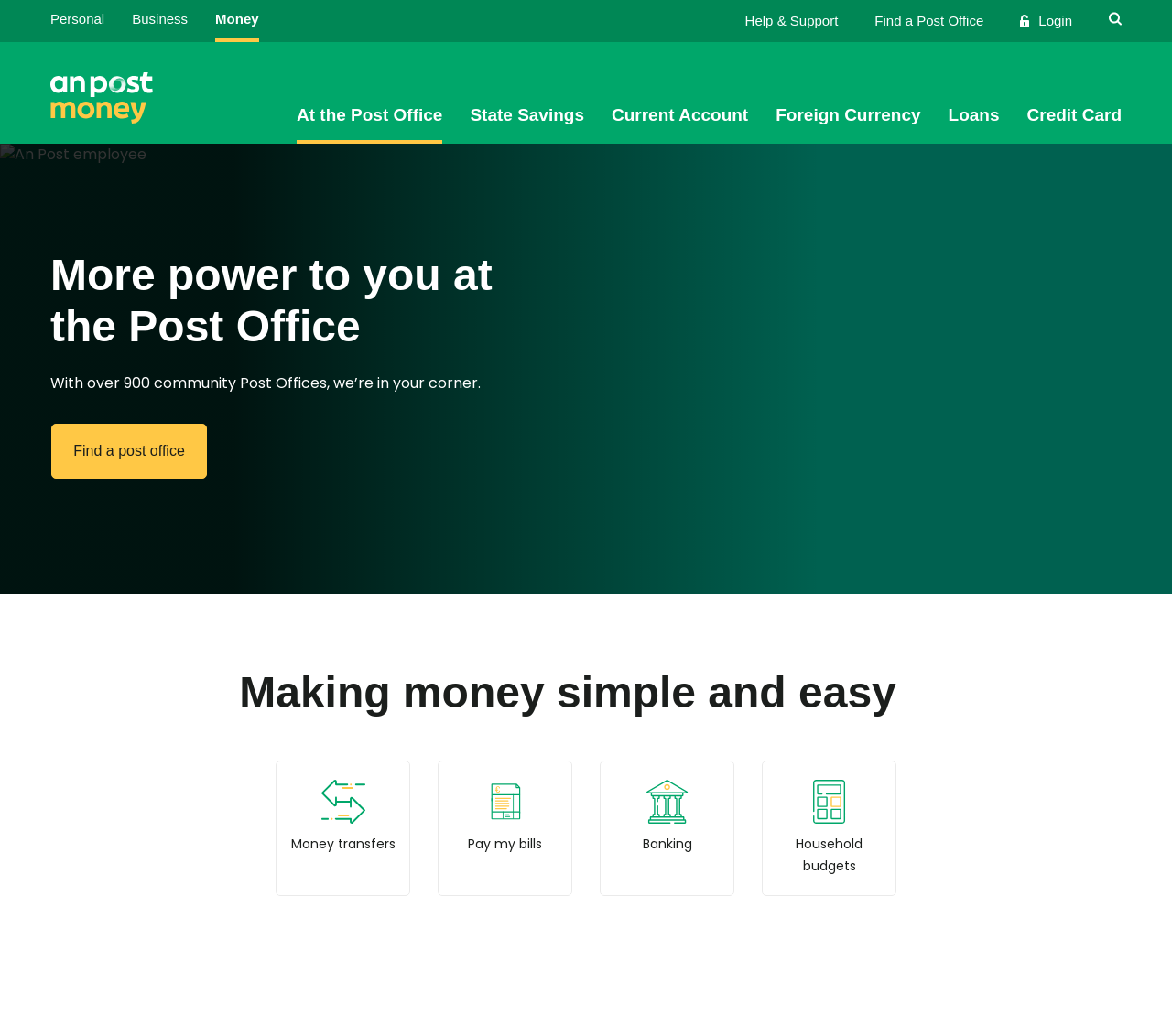What is the name of the credit card app?
Using the visual information from the image, give a one-word or short-phrase answer.

Credit Card app